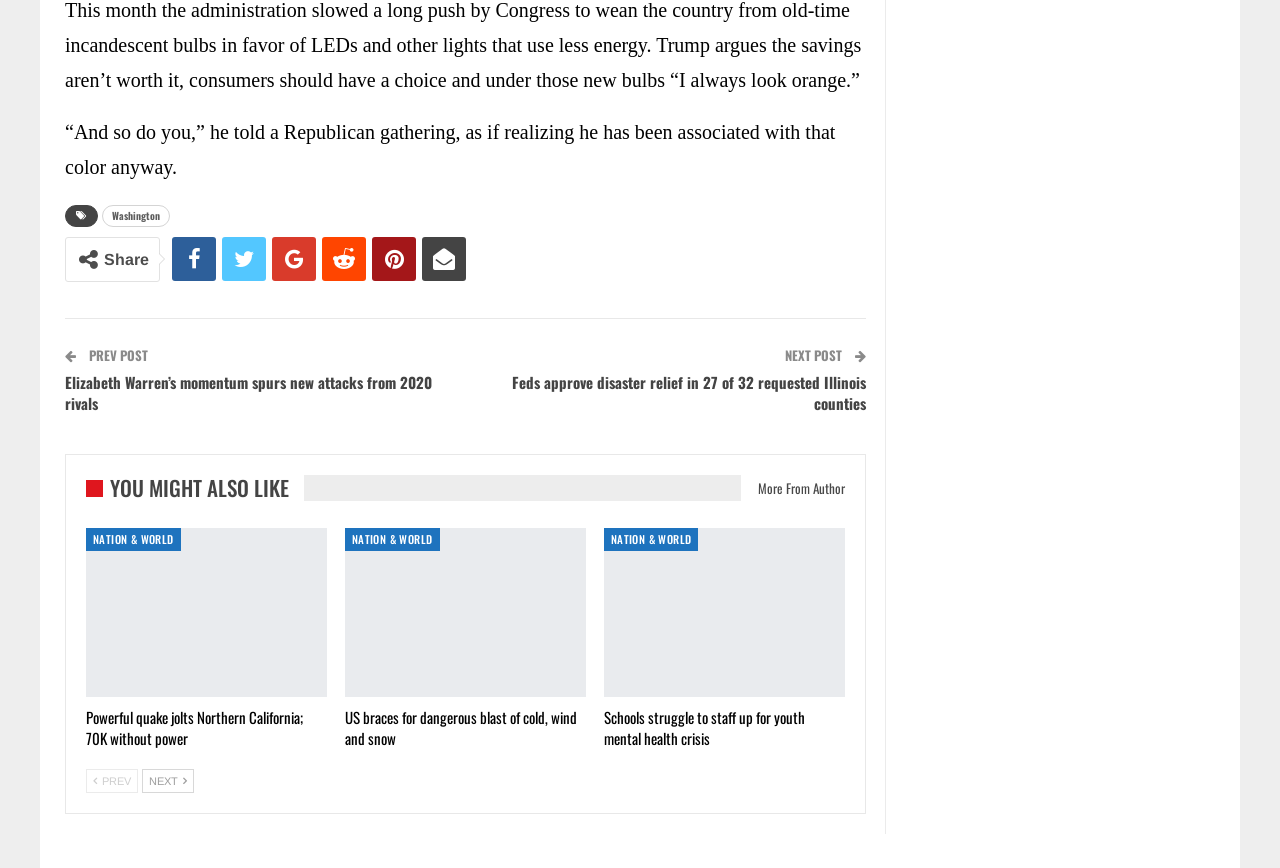What is the topic of the news article with the headline 'Elizabeth Warren’s momentum spurs new attacks from 2020 rivals'?
Give a thorough and detailed response to the question.

The news article with the headline 'Elizabeth Warren’s momentum spurs new attacks from 2020 rivals' is likely related to politics, as it mentions a political figure, Elizabeth Warren, and the context of the 2020 election.